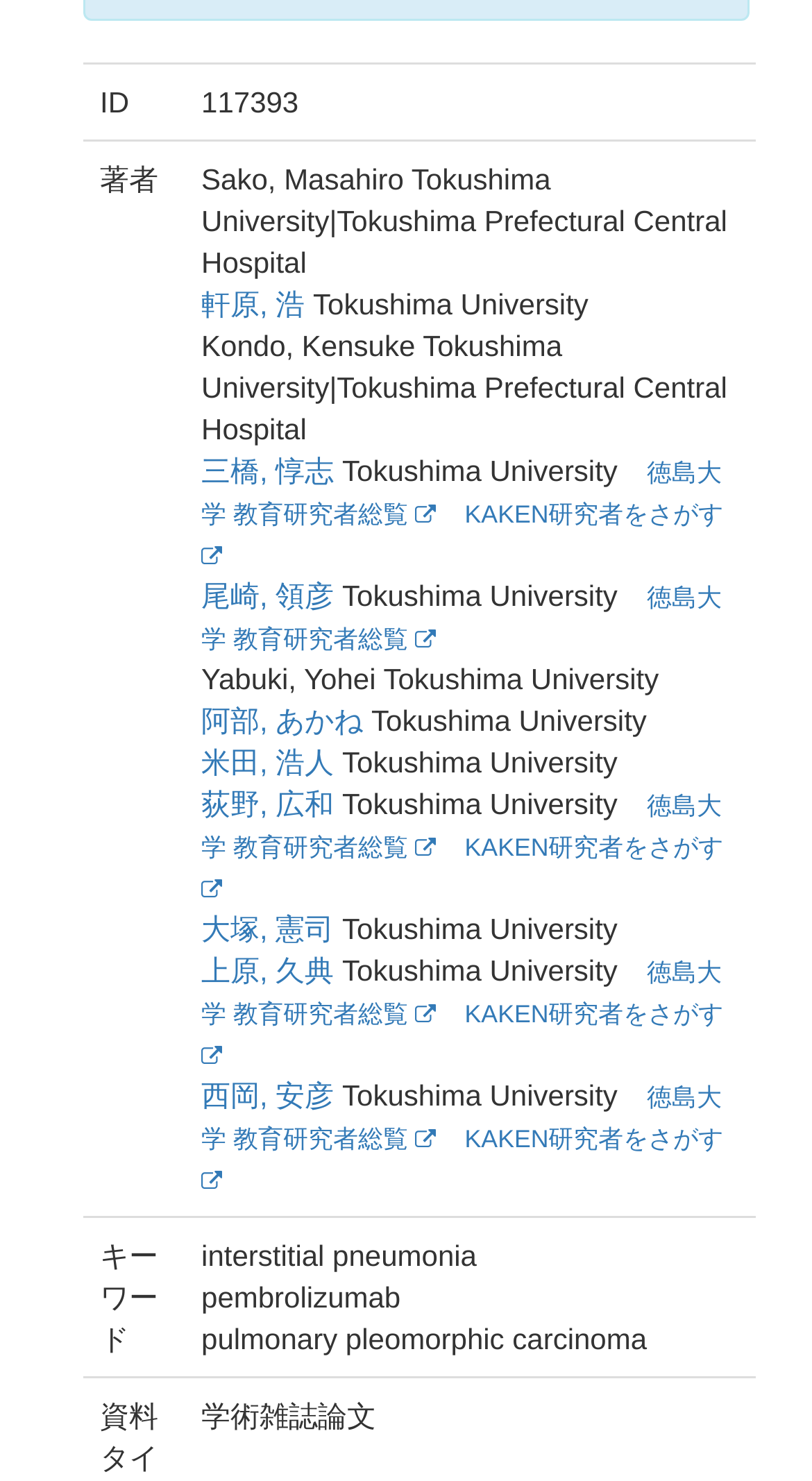Identify the bounding box coordinates for the UI element described as: "jan ki baat".

None